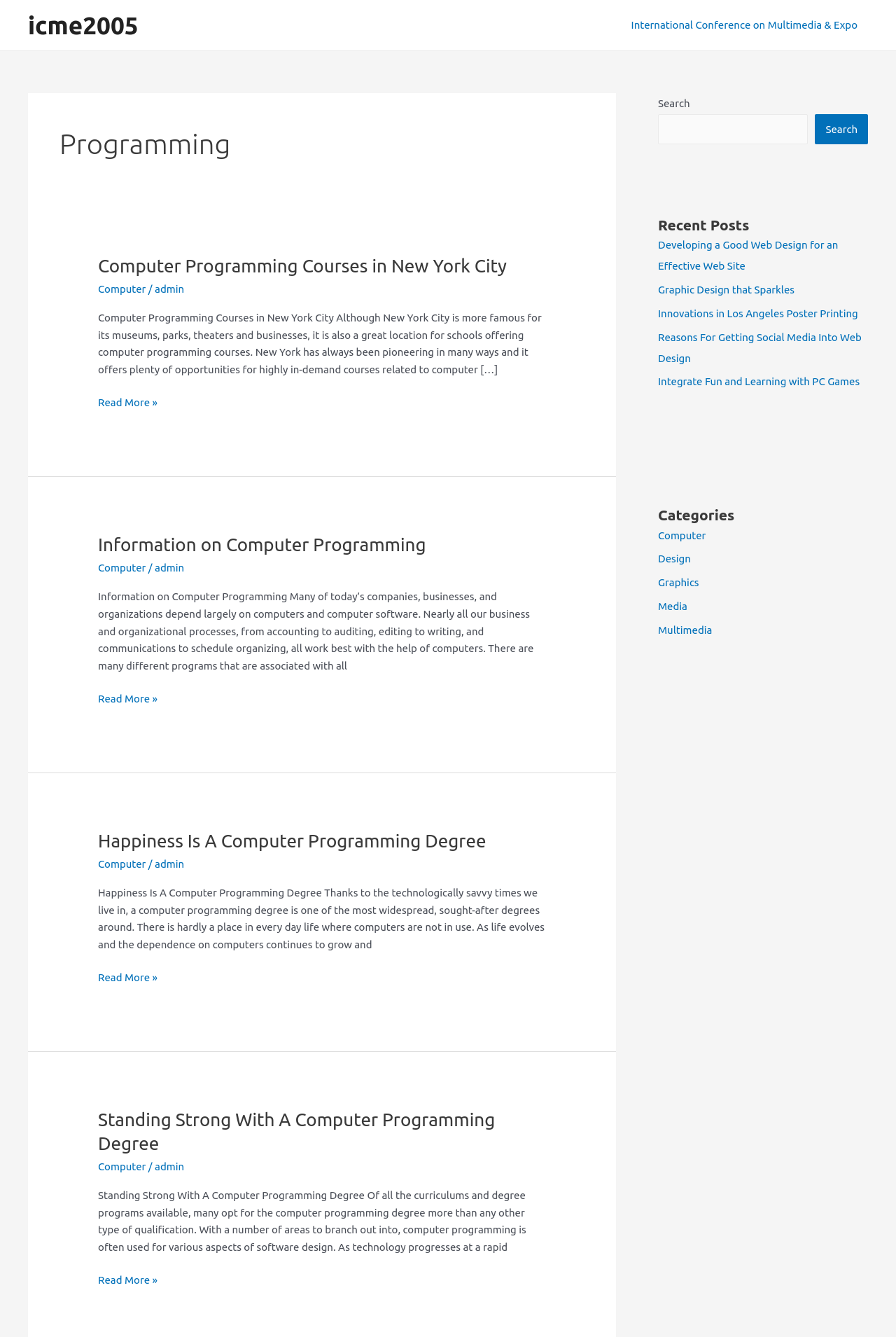Find the bounding box coordinates of the clickable region needed to perform the following instruction: "click the link to International Conference on Multimedia & Expo". The coordinates should be provided as four float numbers between 0 and 1, i.e., [left, top, right, bottom].

[0.693, 0.001, 0.969, 0.037]